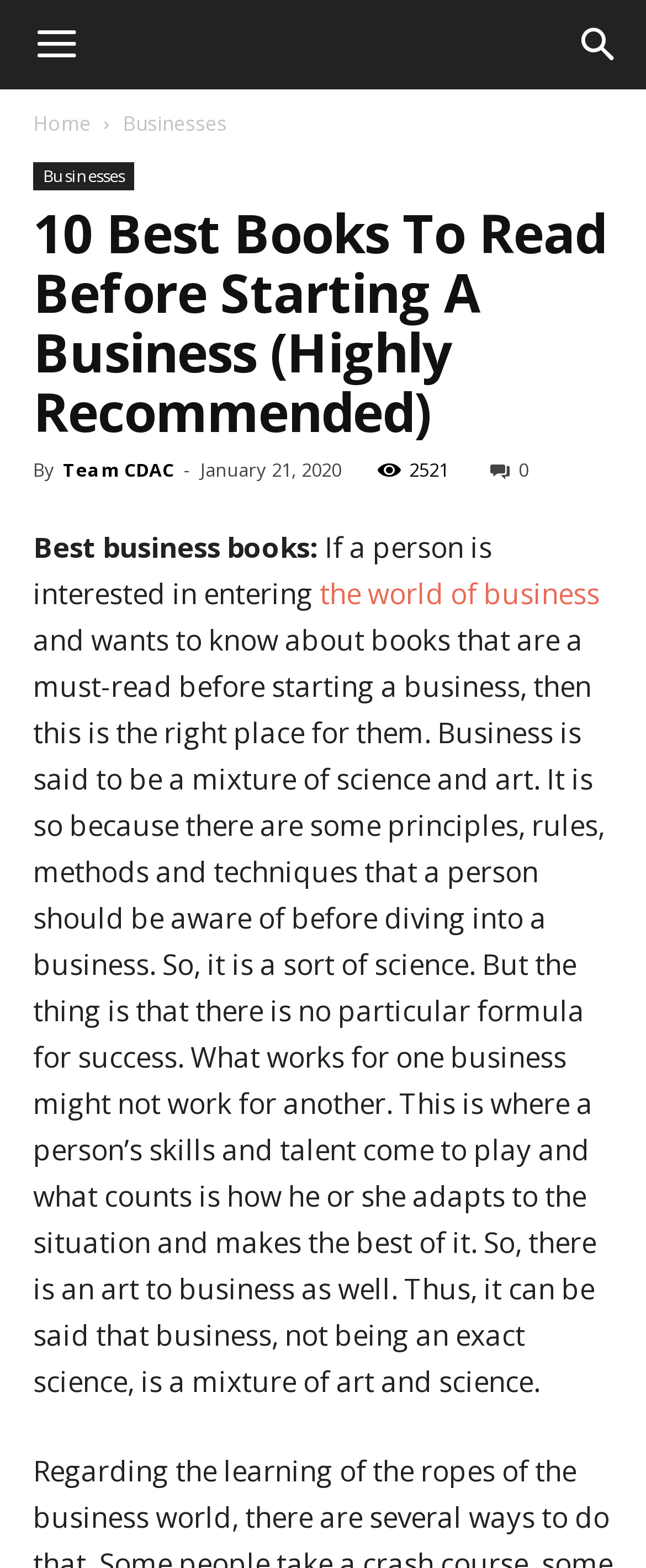Answer the question in one word or a short phrase:
What is the author of the article?

Team CDAC